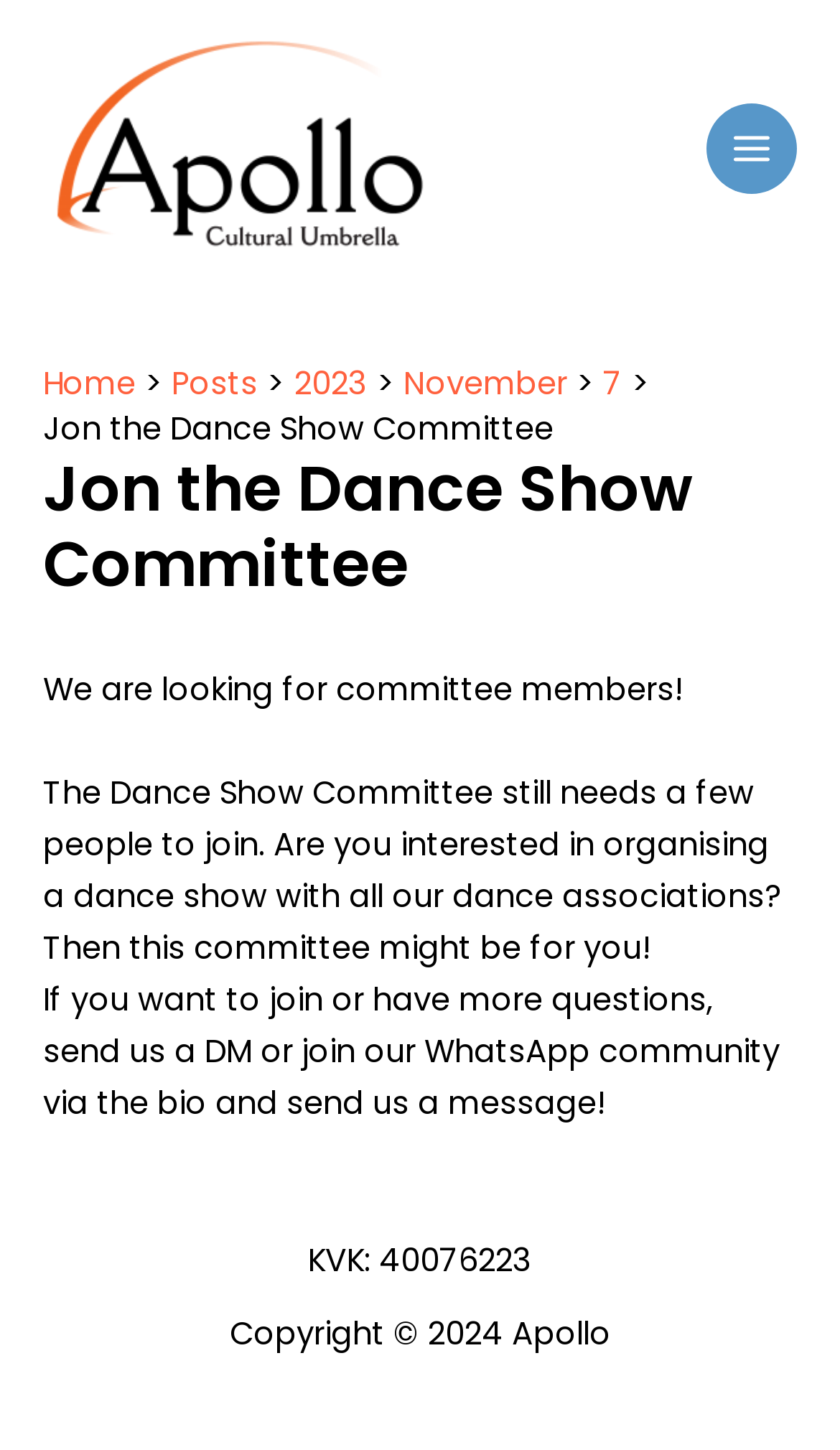What is the purpose of the committee?
Using the information from the image, give a concise answer in one word or a short phrase.

Organising a dance show